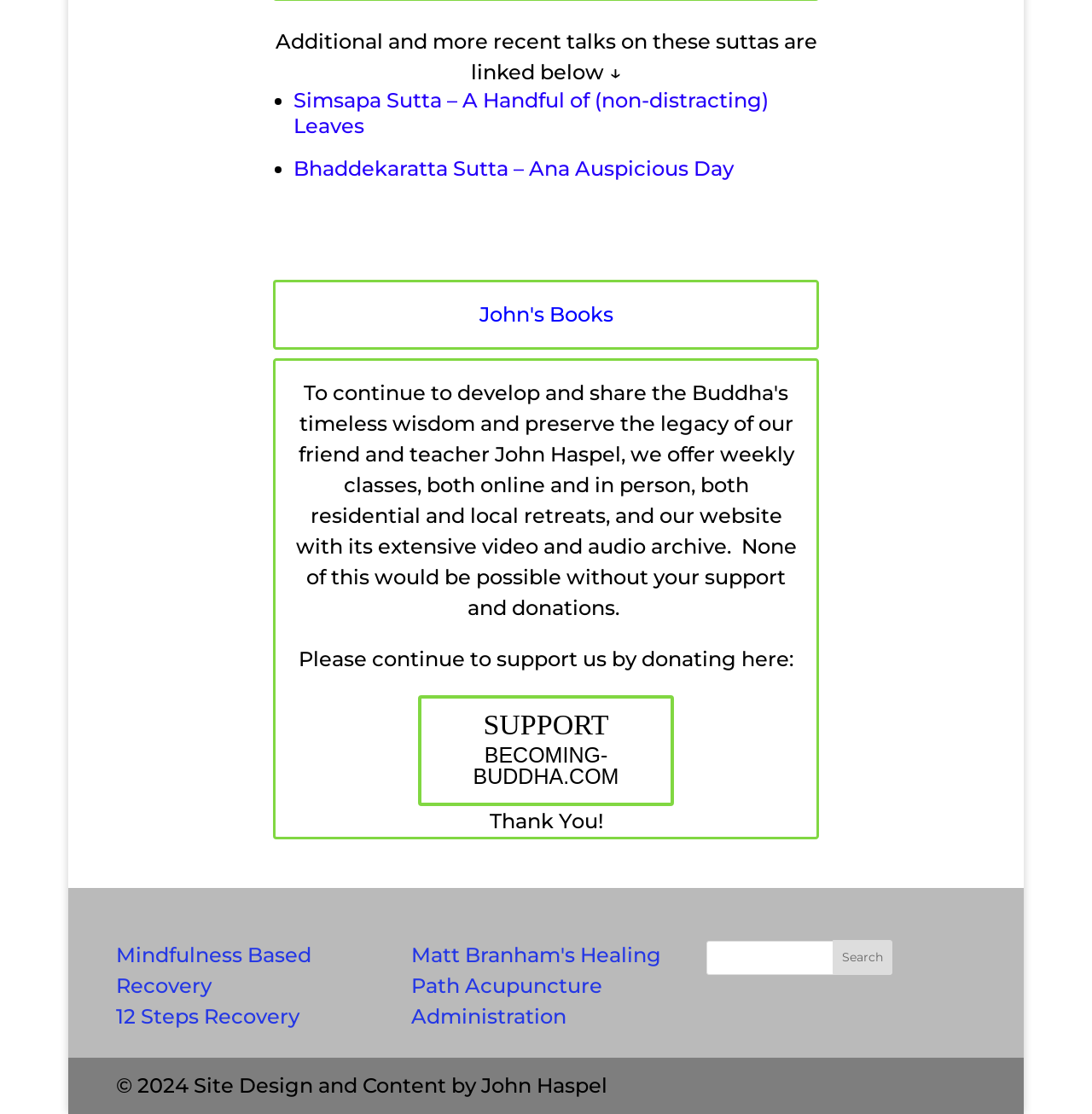Refer to the image and offer a detailed explanation in response to the question: What is the purpose of the search box?

The search box is a text input field with a button labeled 'Search', which suggests that its purpose is to allow users to search the website for specific content.